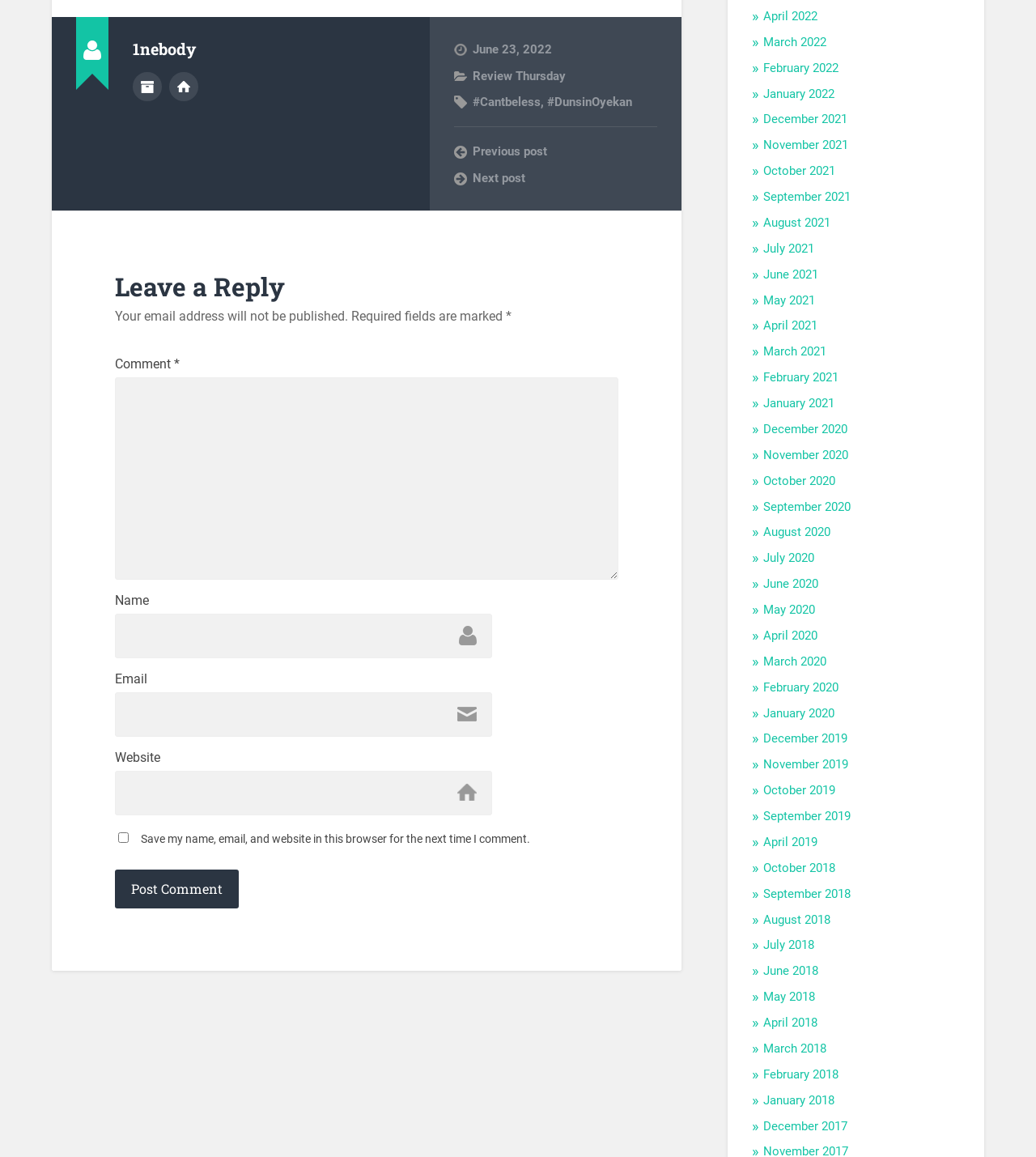How many links are there in the archive section?
Using the information presented in the image, please offer a detailed response to the question.

I counted the number of links in the archive section by looking at the links with text like 'April 2022', 'March 2022', etc. There are 30 links in total.